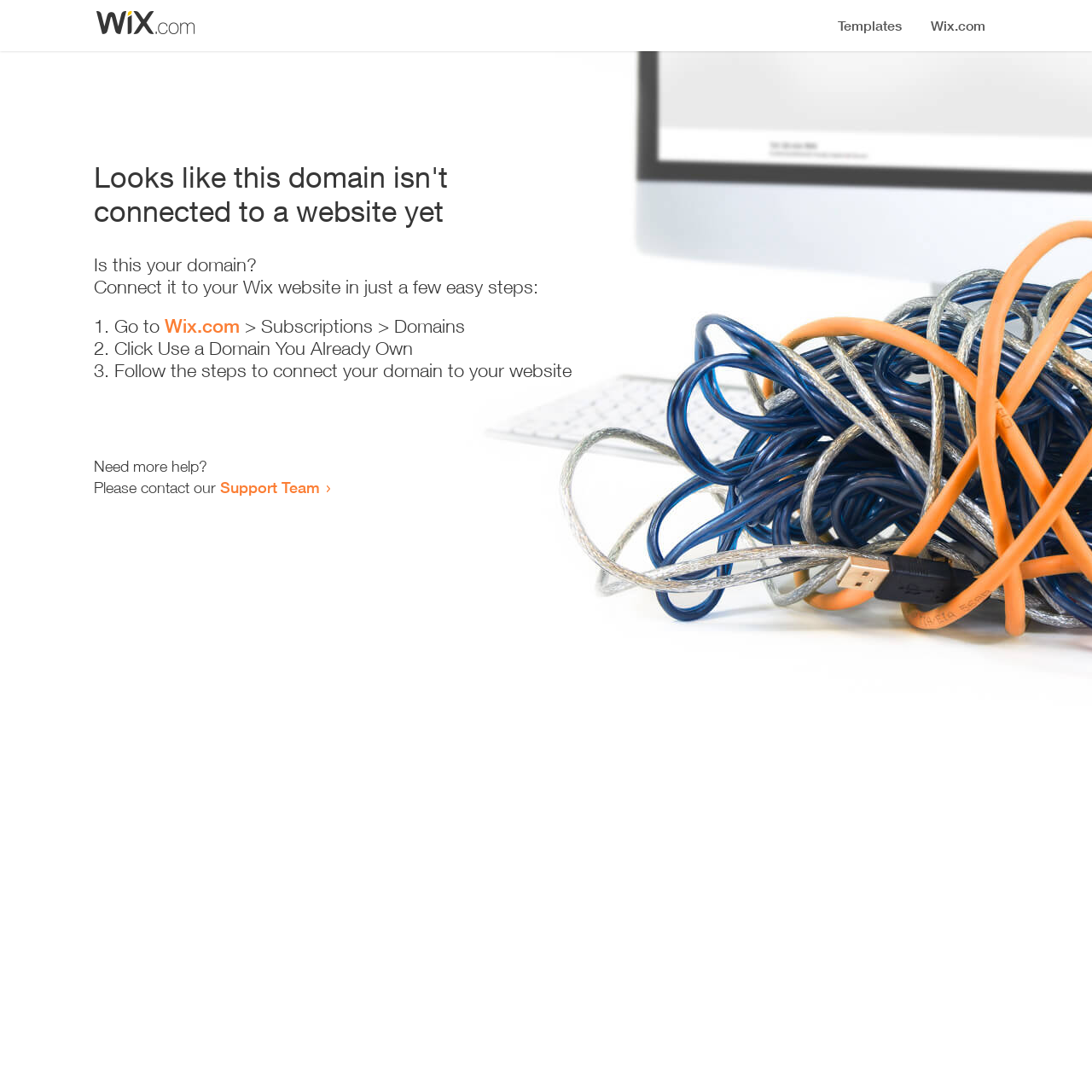Return the bounding box coordinates of the UI element that corresponds to this description: "preventing accessing". The coordinates must be given as four float numbers in the range of 0 and 1, [left, top, right, bottom].

None